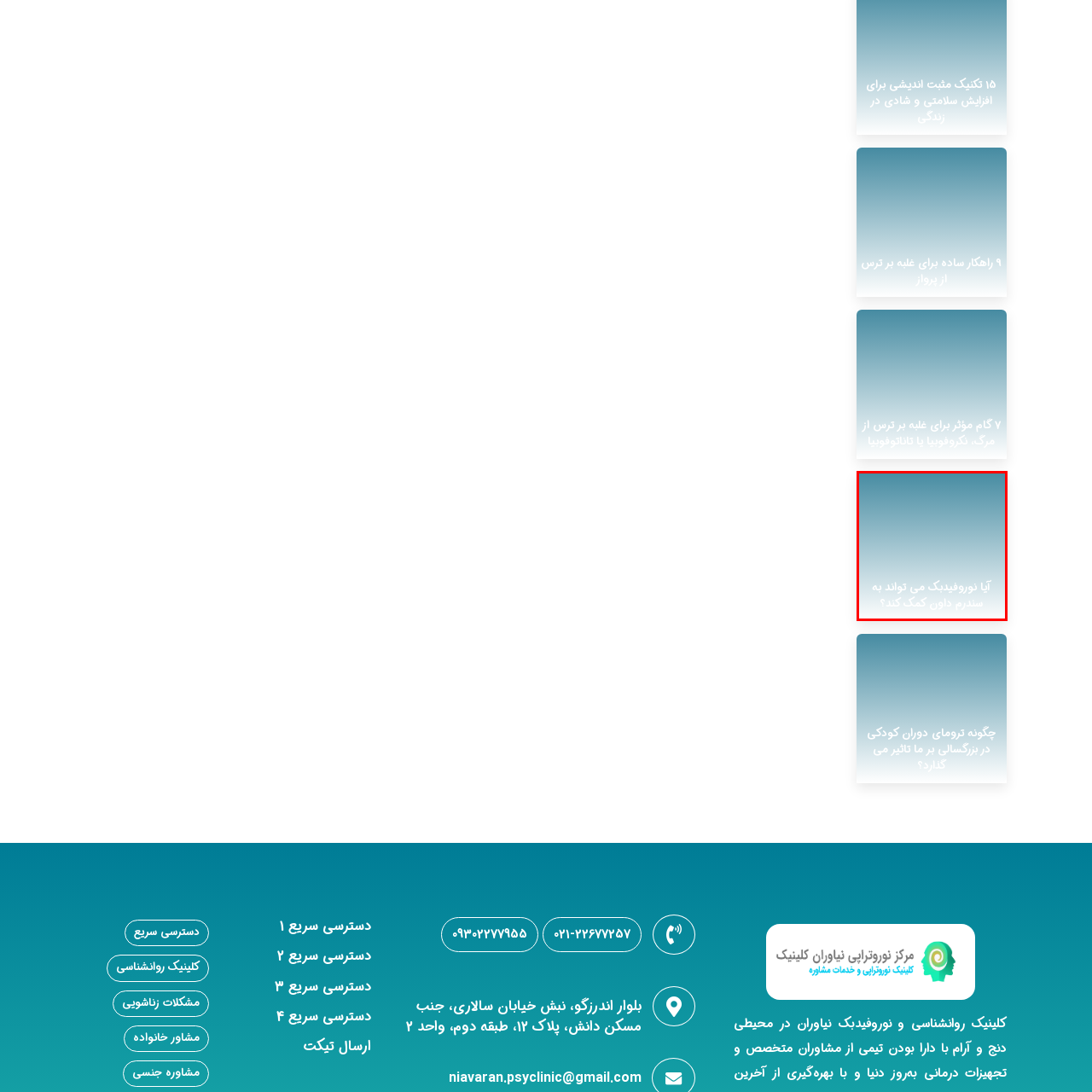Describe extensively the image that is contained within the red box.

The image features a visually appealing gradient background transitioning from a soft blue to a lighter shade. Overlaid in white, bold typography is the question: "آیا نوروفیدبک می تواند به سندرم داون کمک کند؟" which translates to "Can neurofeedback help with Down syndrome?" This textual element invites viewers to consider the potential benefits of neurofeedback treatment for individuals with Down syndrome, suggesting a focus on innovative therapeutic approaches. The layout emphasizes clarity and importance, aligning with themes of mental health and psychological support.